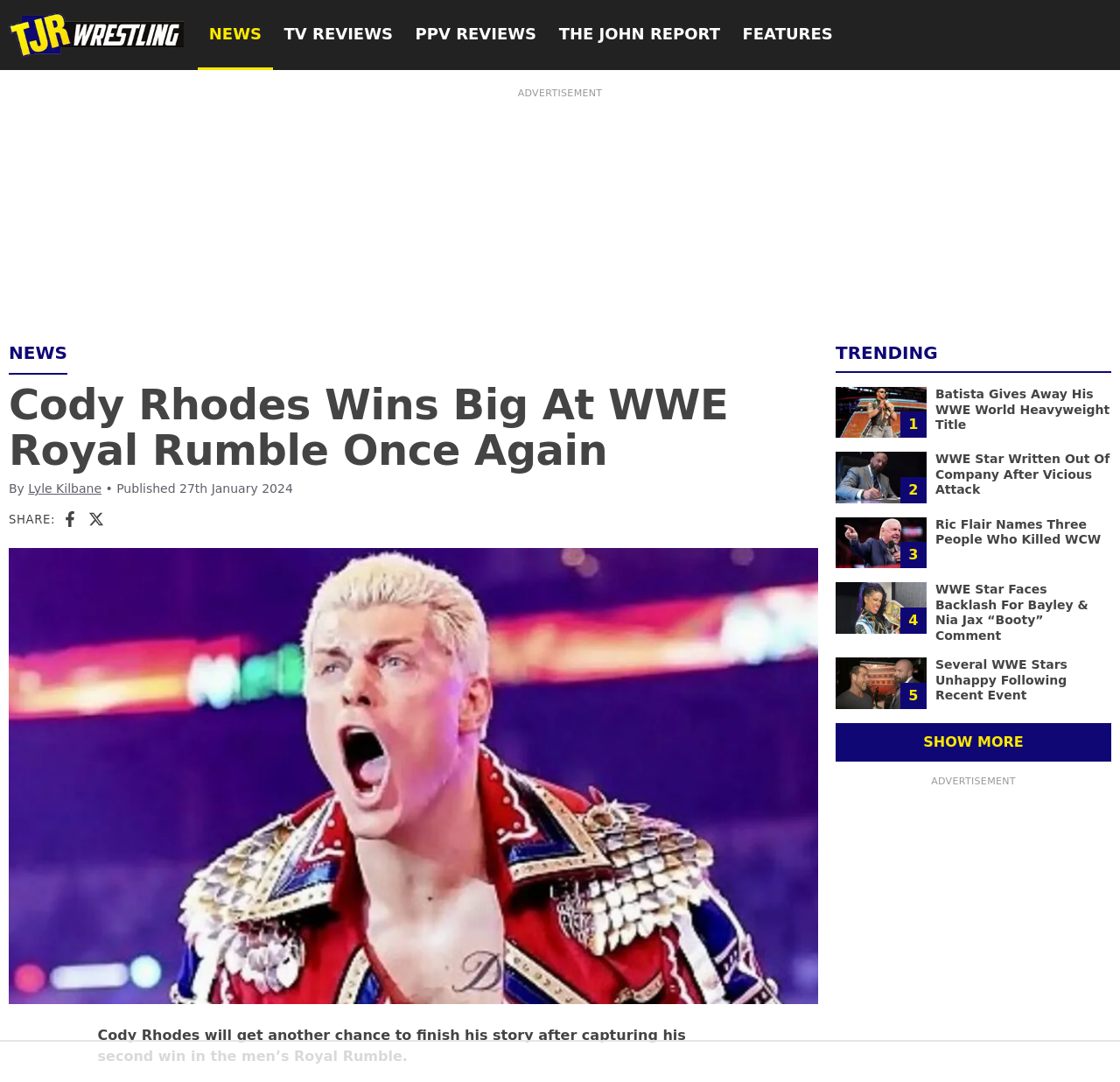What is the topic of the main article?
Refer to the image and offer an in-depth and detailed answer to the question.

I determined the answer by reading the heading of the main article, which states 'Cody Rhodes Wins Big At WWE Royal Rumble Once Again', indicating that the topic of the main article is Cody Rhodes.